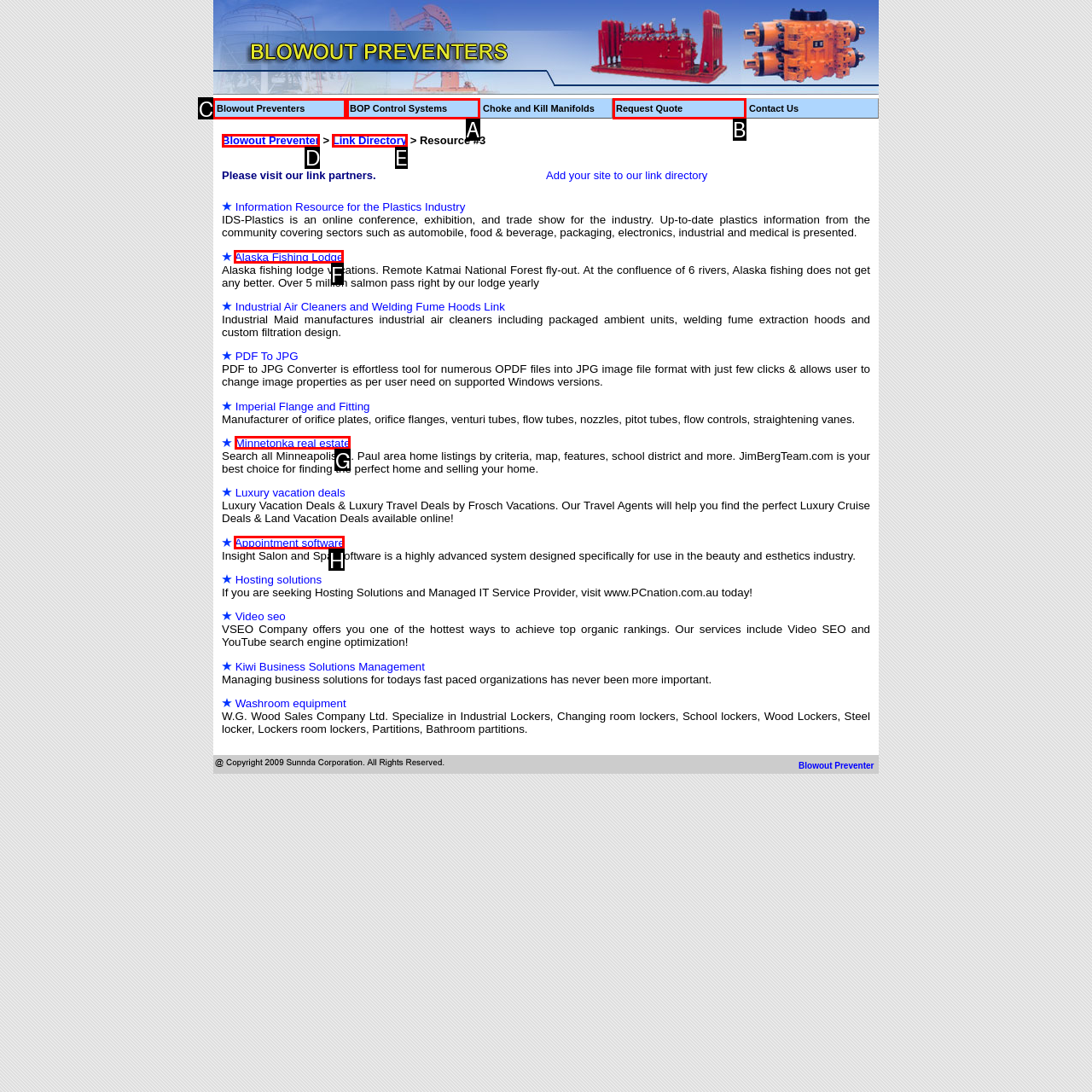Identify the correct option to click in order to complete this task: Click on Blowout Preventers
Answer with the letter of the chosen option directly.

C